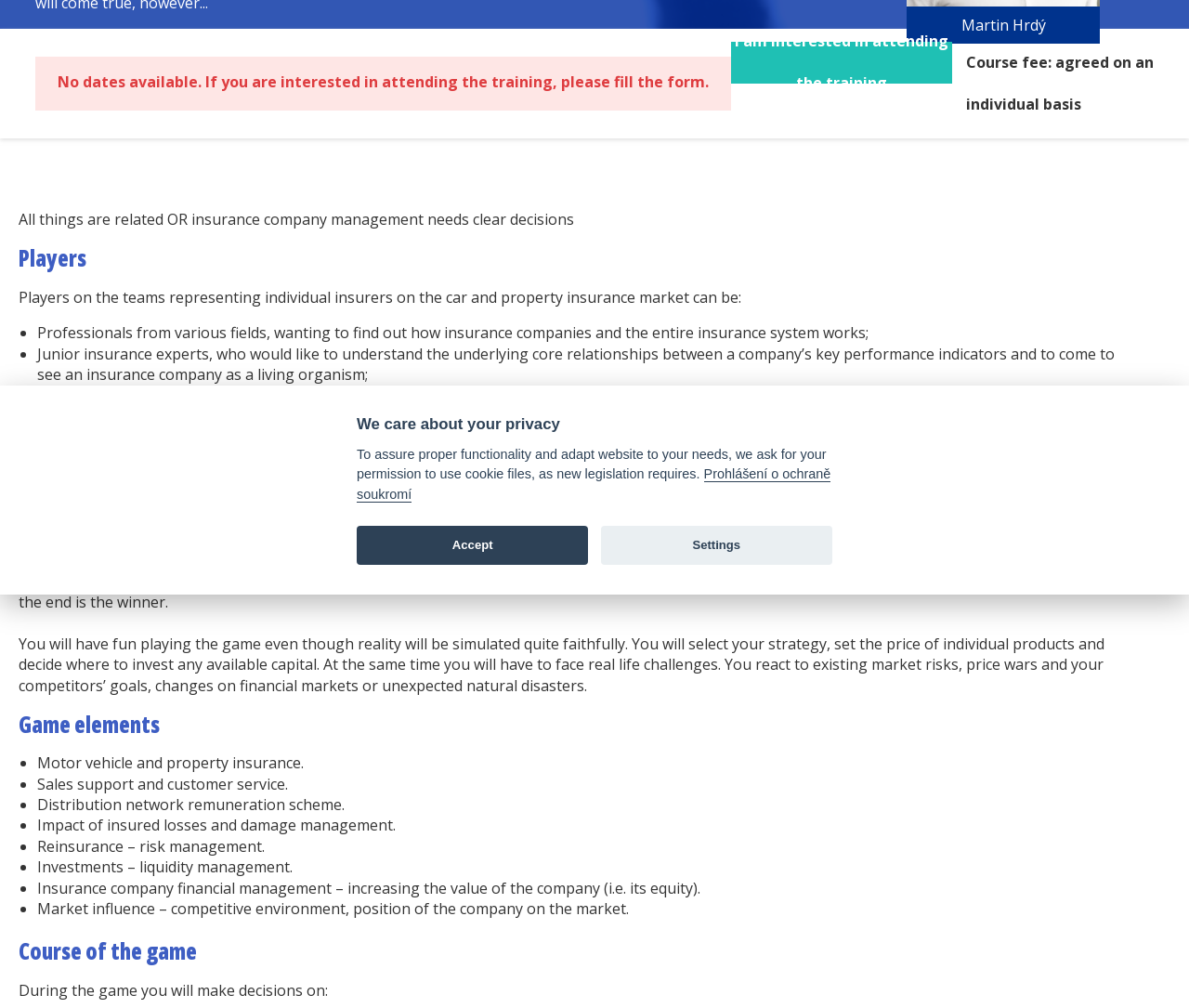Given the webpage screenshot, identify the bounding box of the UI element that matches this description: "Prohlášení o ochraně soukromí".

[0.3, 0.463, 0.699, 0.499]